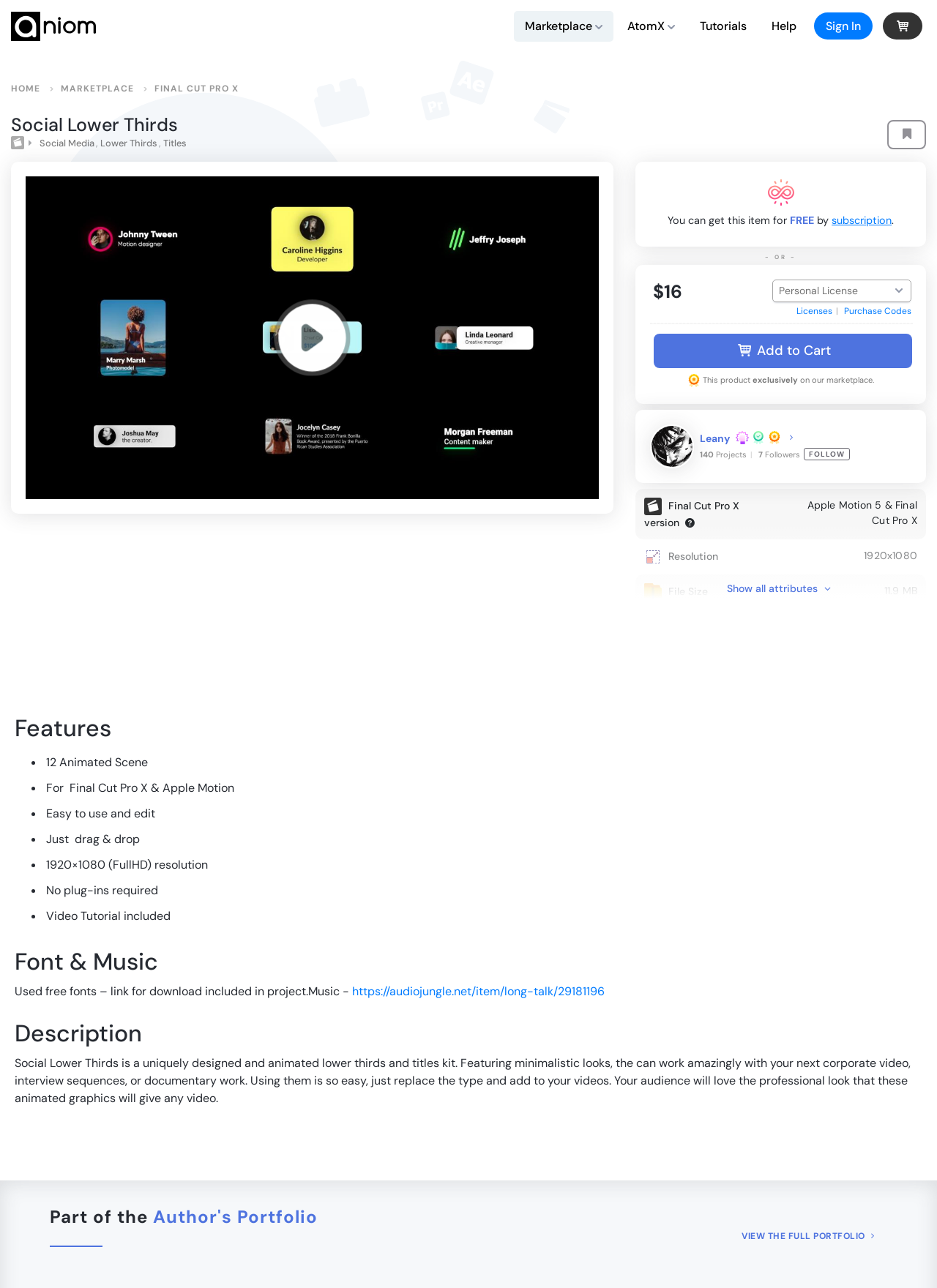Given the element description: "Licenses", predict the bounding box coordinates of the UI element it refers to, using four float numbers between 0 and 1, i.e., [left, top, right, bottom].

[0.85, 0.237, 0.888, 0.246]